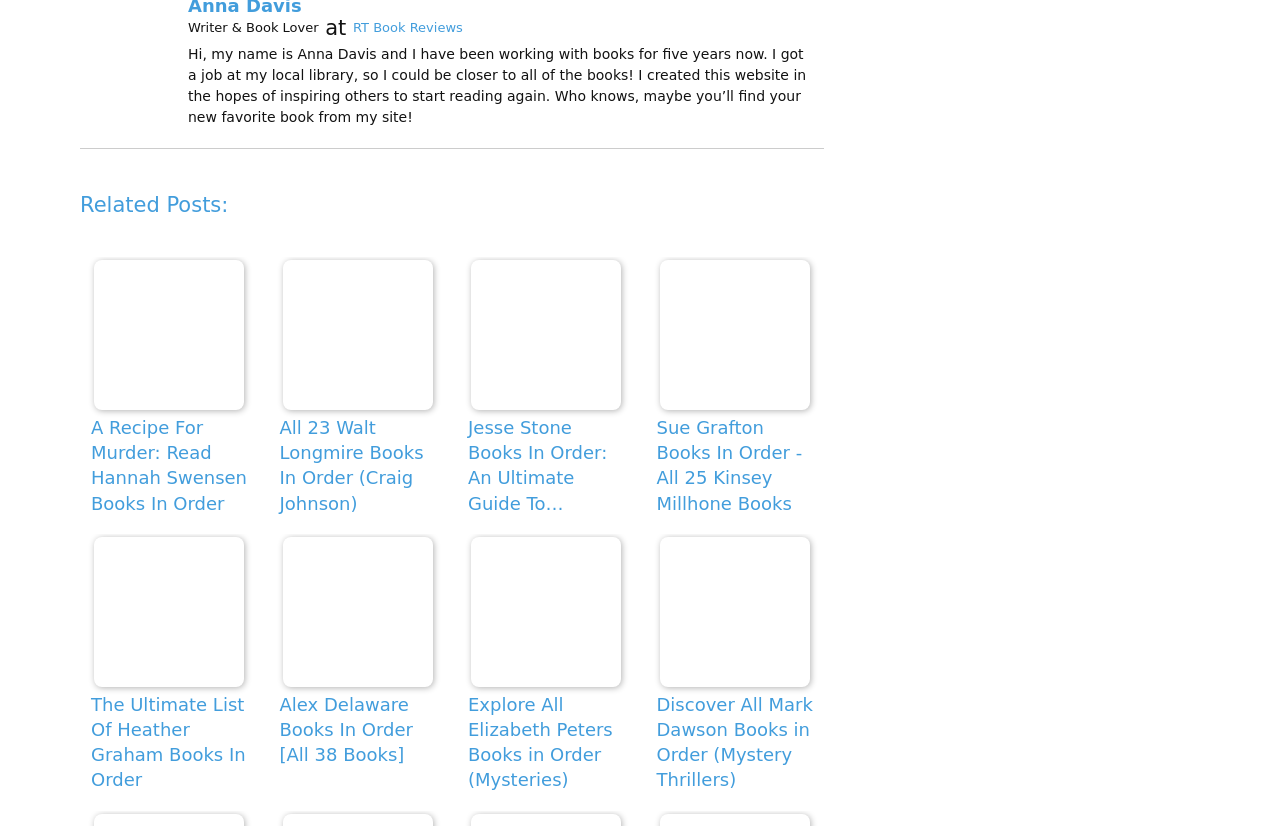How many books are listed in the 'Related Posts' section?
Using the image as a reference, deliver a detailed and thorough answer to the question.

The answer can be found by counting the number of link elements under the 'Related Posts' section, which are 6 in total.